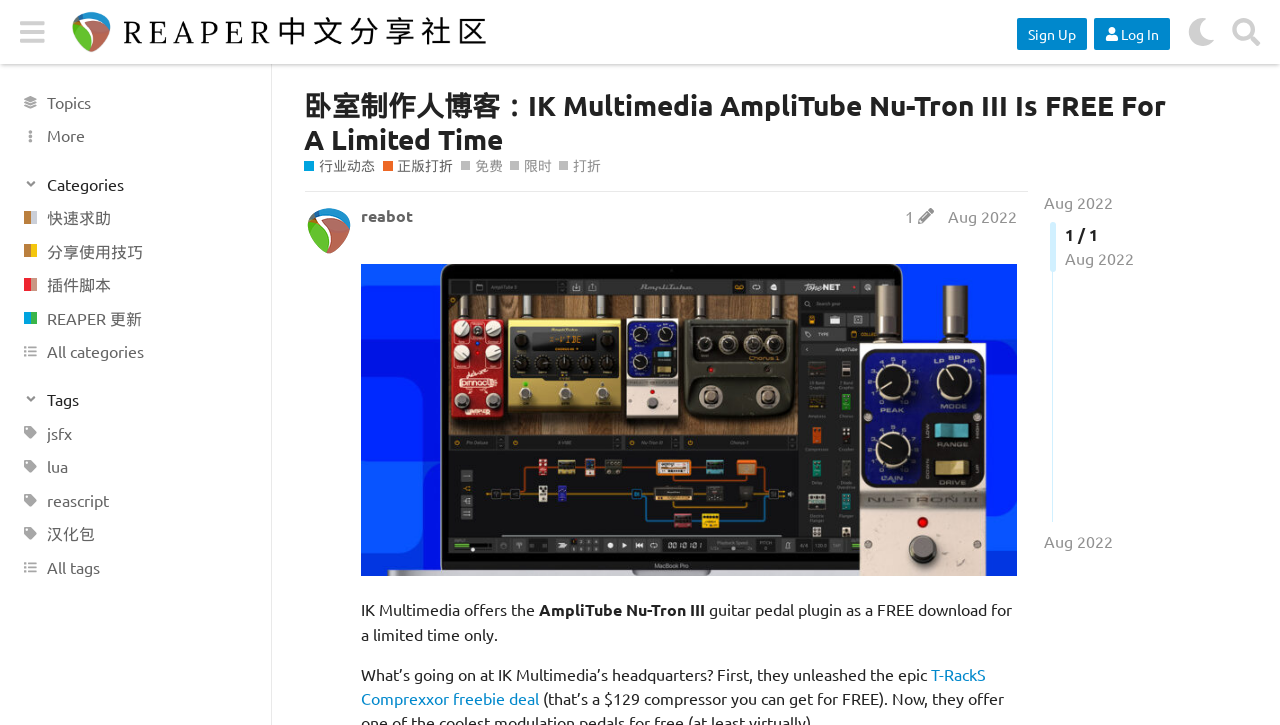Find the bounding box coordinates of the element to click in order to complete this instruction: "Read the blog post about IK Multimedia AmpliTube Nu-Tron III". The bounding box coordinates must be four float numbers between 0 and 1, denoted as [left, top, right, bottom].

[0.238, 0.121, 0.916, 0.214]